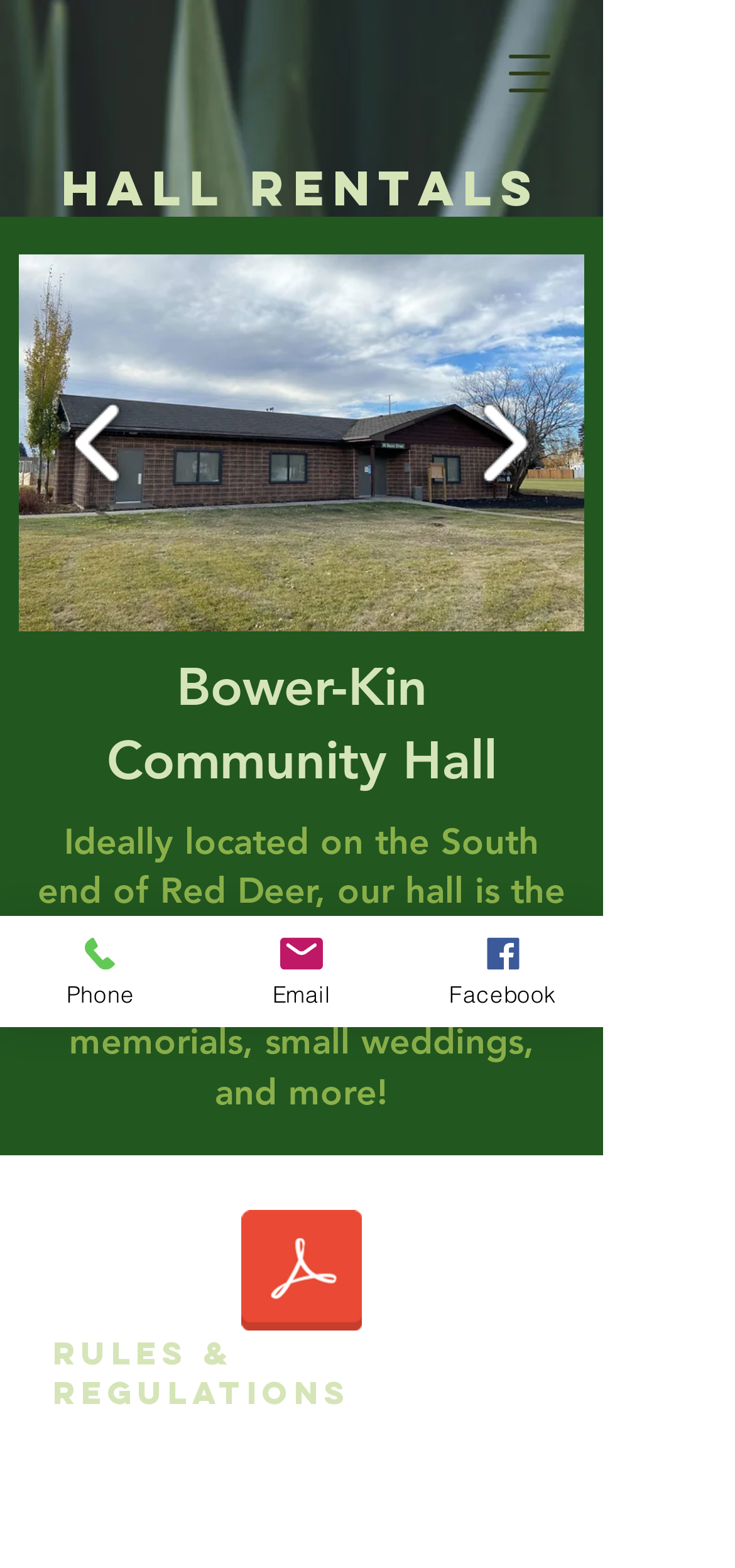Please predict the bounding box coordinates (top-left x, top-left y, bottom-right x, bottom-right y) for the UI element in the screenshot that fits the description: title="Rule and Regulations Clean-up Checklist"

[0.315, 0.748, 0.505, 0.878]